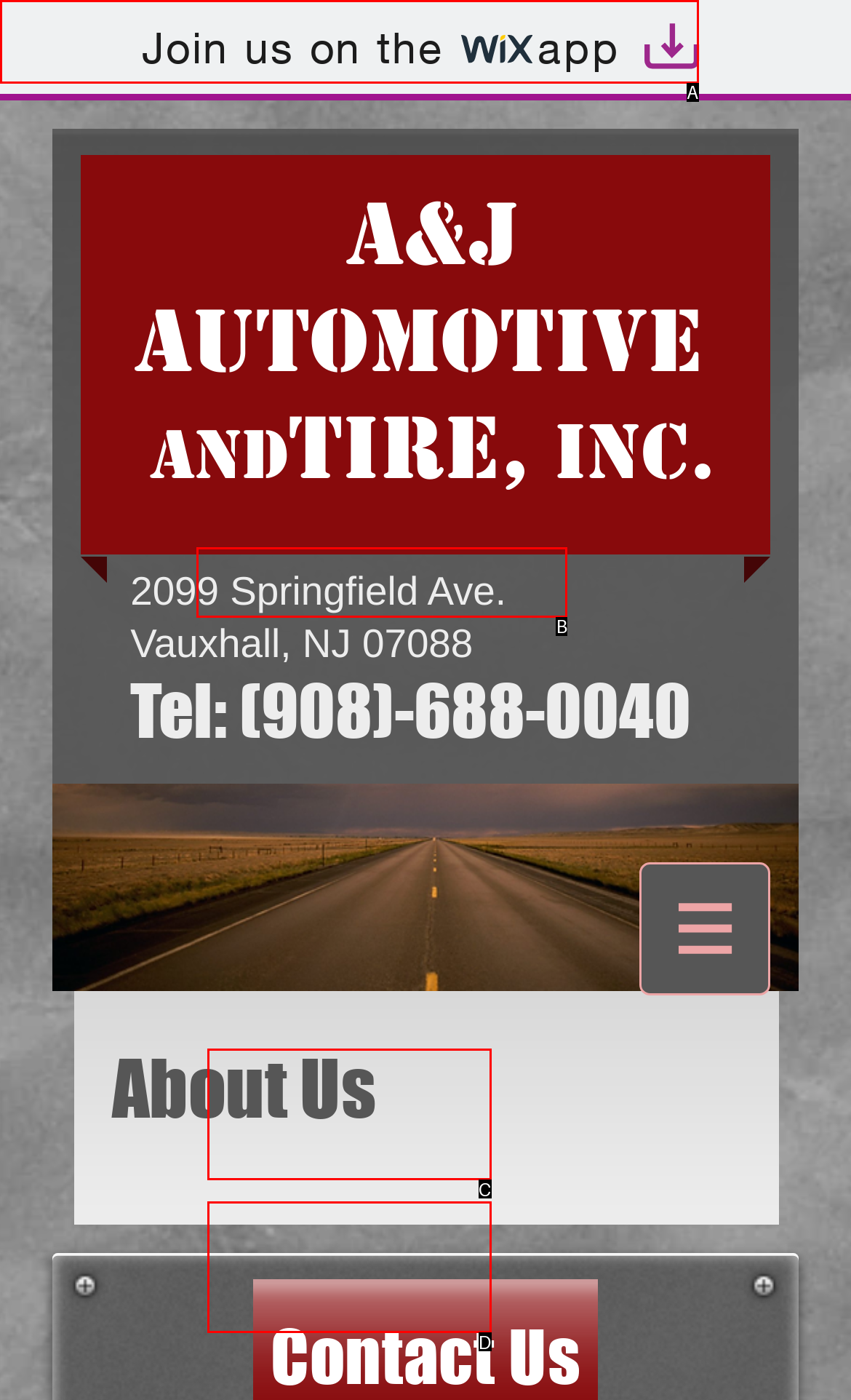Match the description to the correct option: Join us on the app
Provide the letter of the matching option directly.

A